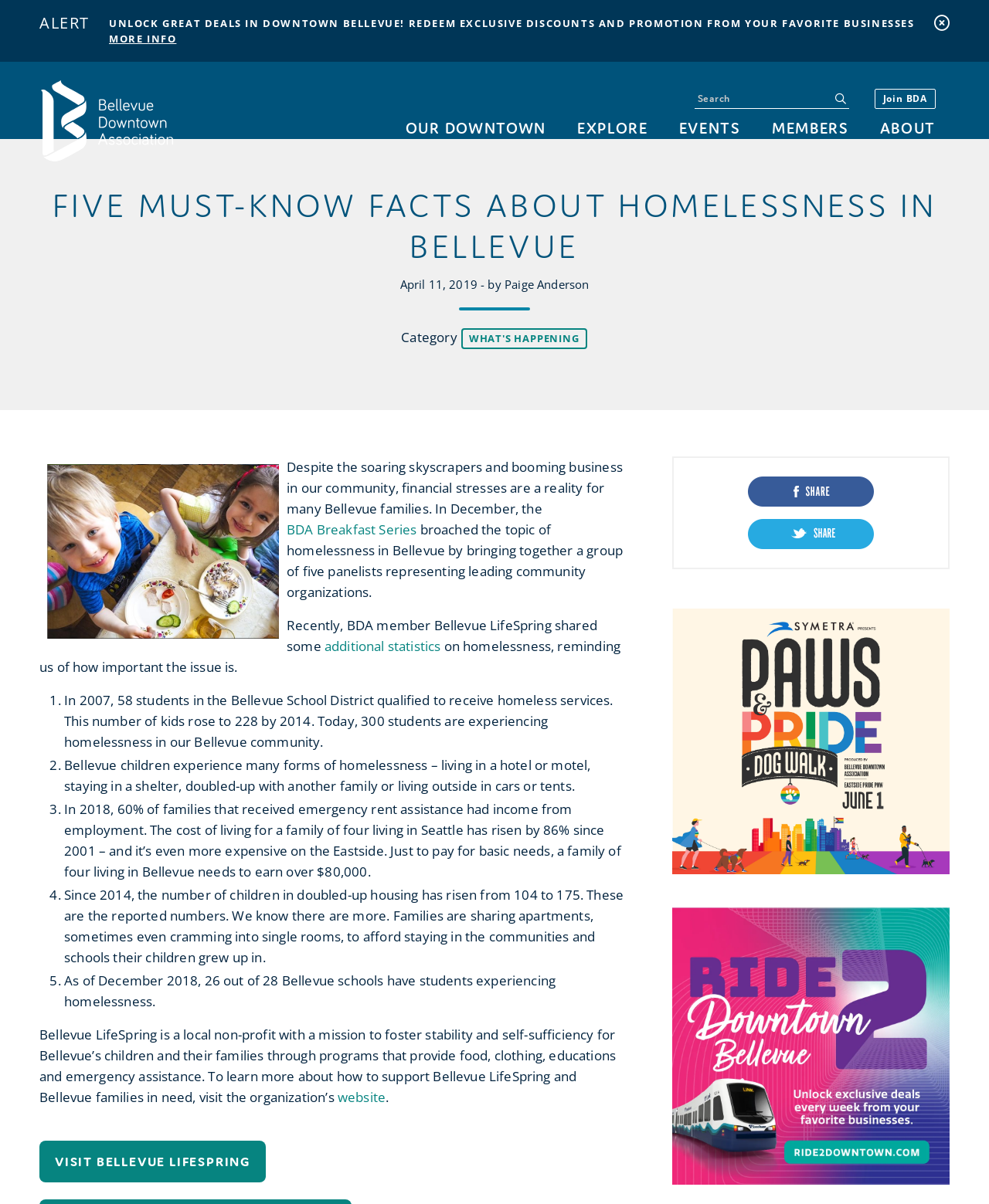Analyze the image and provide a detailed answer to the question: How many Bellevue schools have students experiencing homelessness as of December 2018?

According to the text, 'As of December 2018, 26 out of 28 Bellevue schools have students experiencing homelessness.' This information is found in the fifth fact about homelessness in Bellevue.